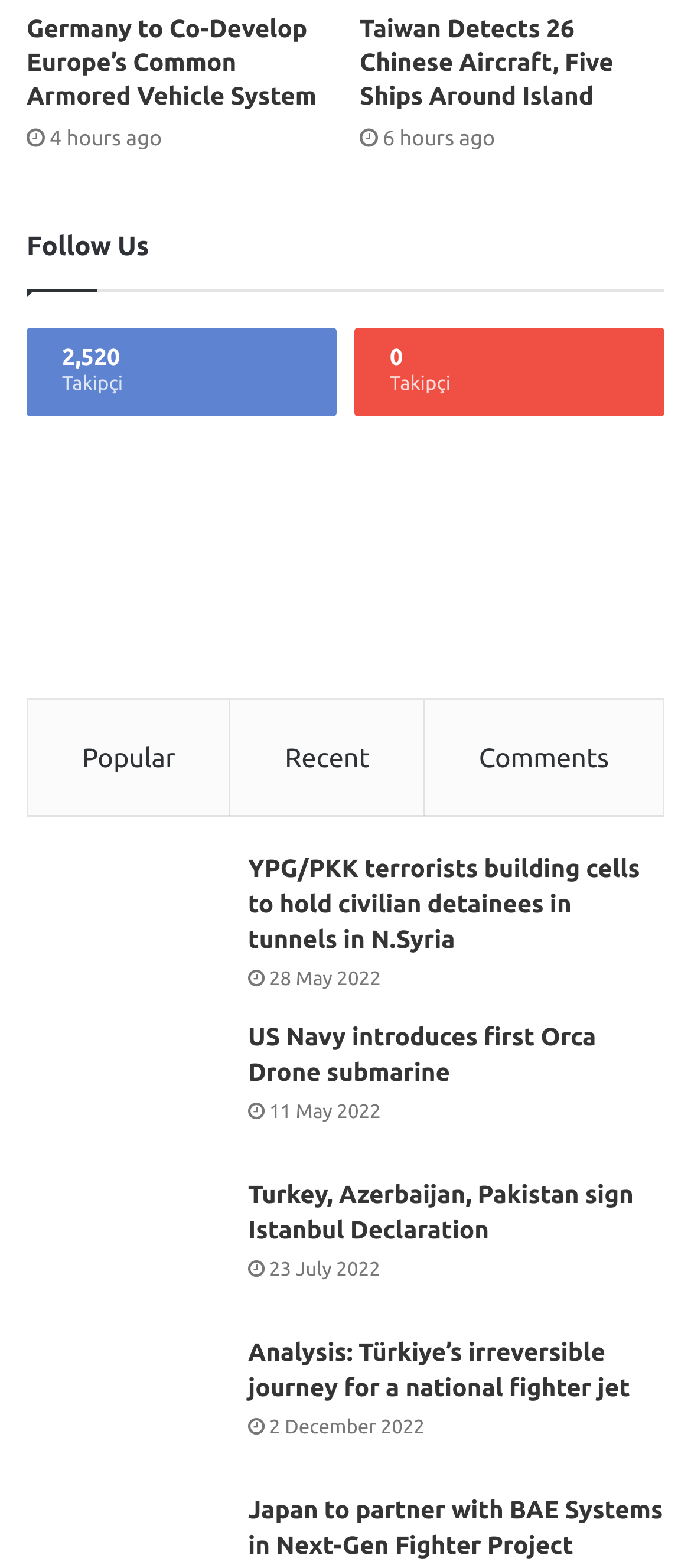Determine the bounding box coordinates of the region that needs to be clicked to achieve the task: "Click on the link to read about Germany co-developing Europe's common armored vehicle system".

[0.038, 0.009, 0.458, 0.07]